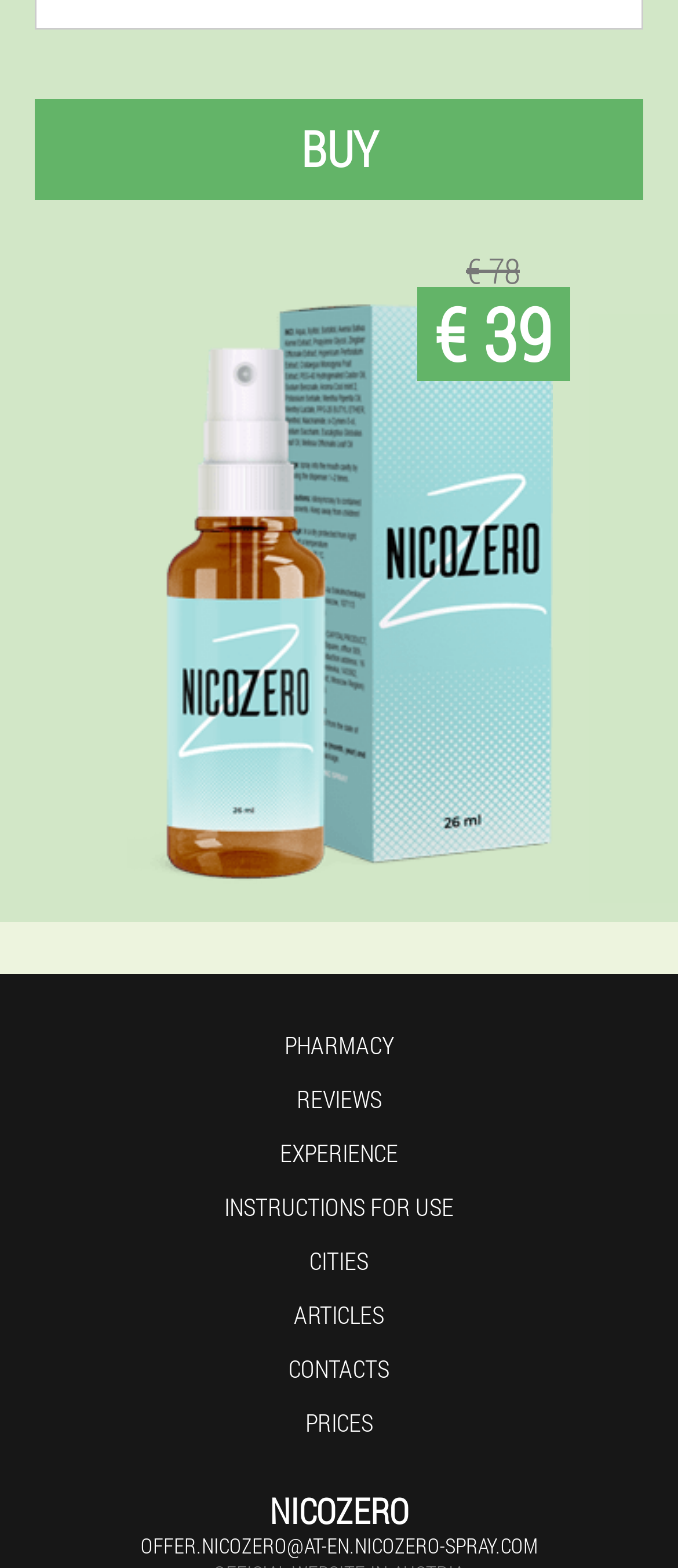Please specify the bounding box coordinates of the region to click in order to perform the following instruction: "Contact via OFFER.NICOZERO@AT-EN.NICOZERO-SPRAY.COM".

[0.208, 0.976, 0.792, 0.994]